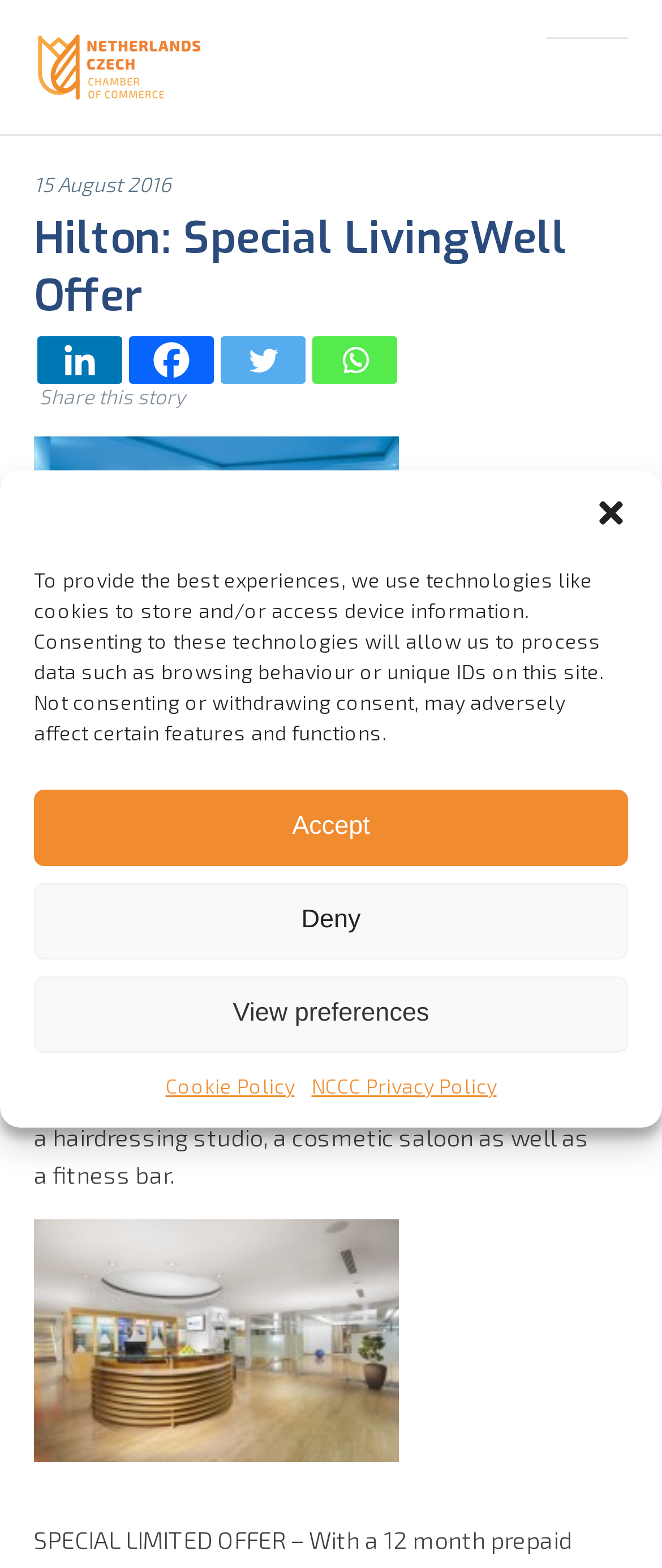What is the name of the health club?
Please provide a comprehensive answer based on the visual information in the image.

I found the answer by looking at the static text element that says 'LivingWell Health Club & Spa' which is located at the top of the webpage, indicating that it is the main topic of the page.